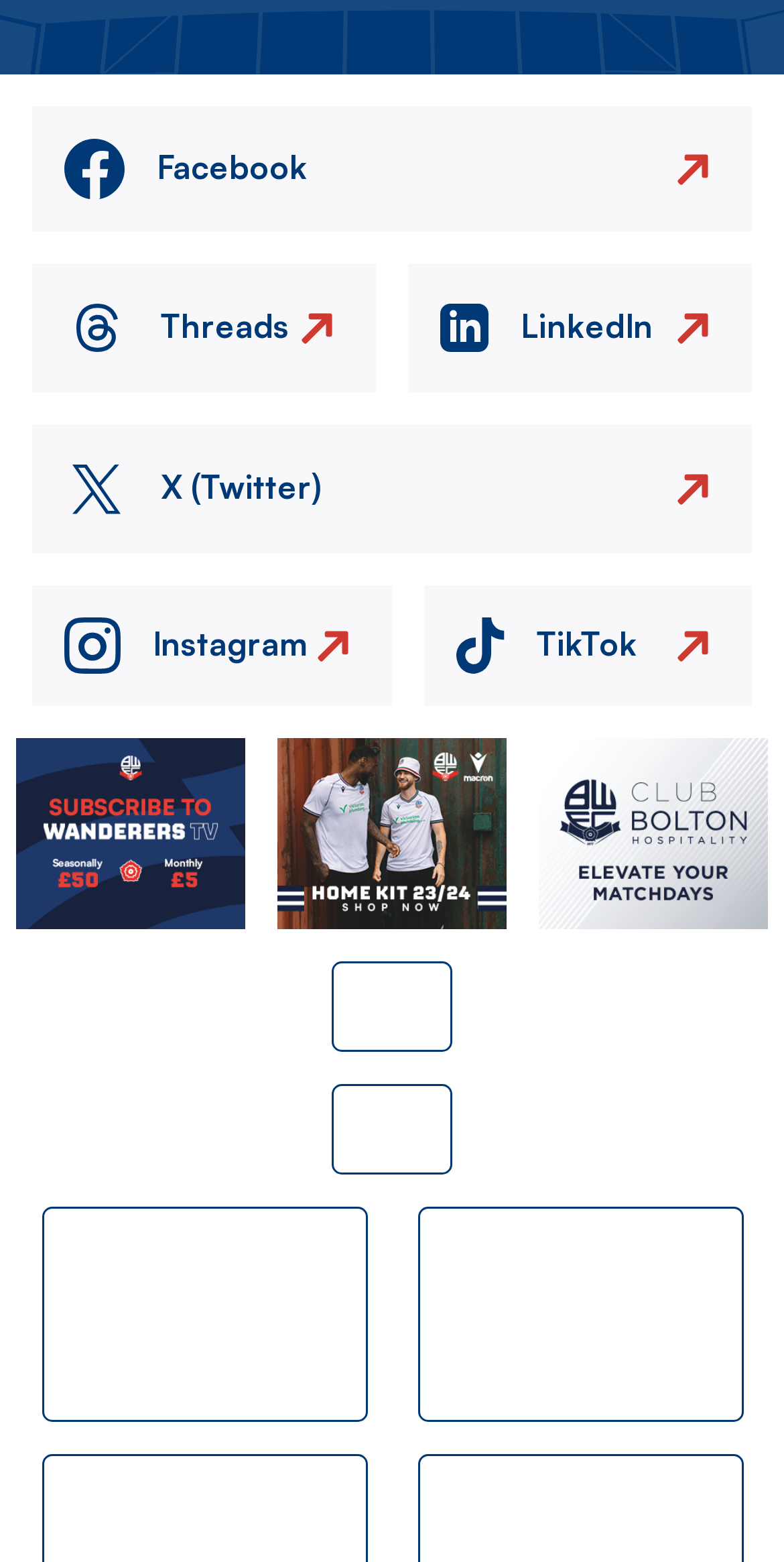Provide the bounding box coordinates of the area you need to click to execute the following instruction: "Learn more about Utilita".

[0.532, 0.773, 0.947, 0.911]